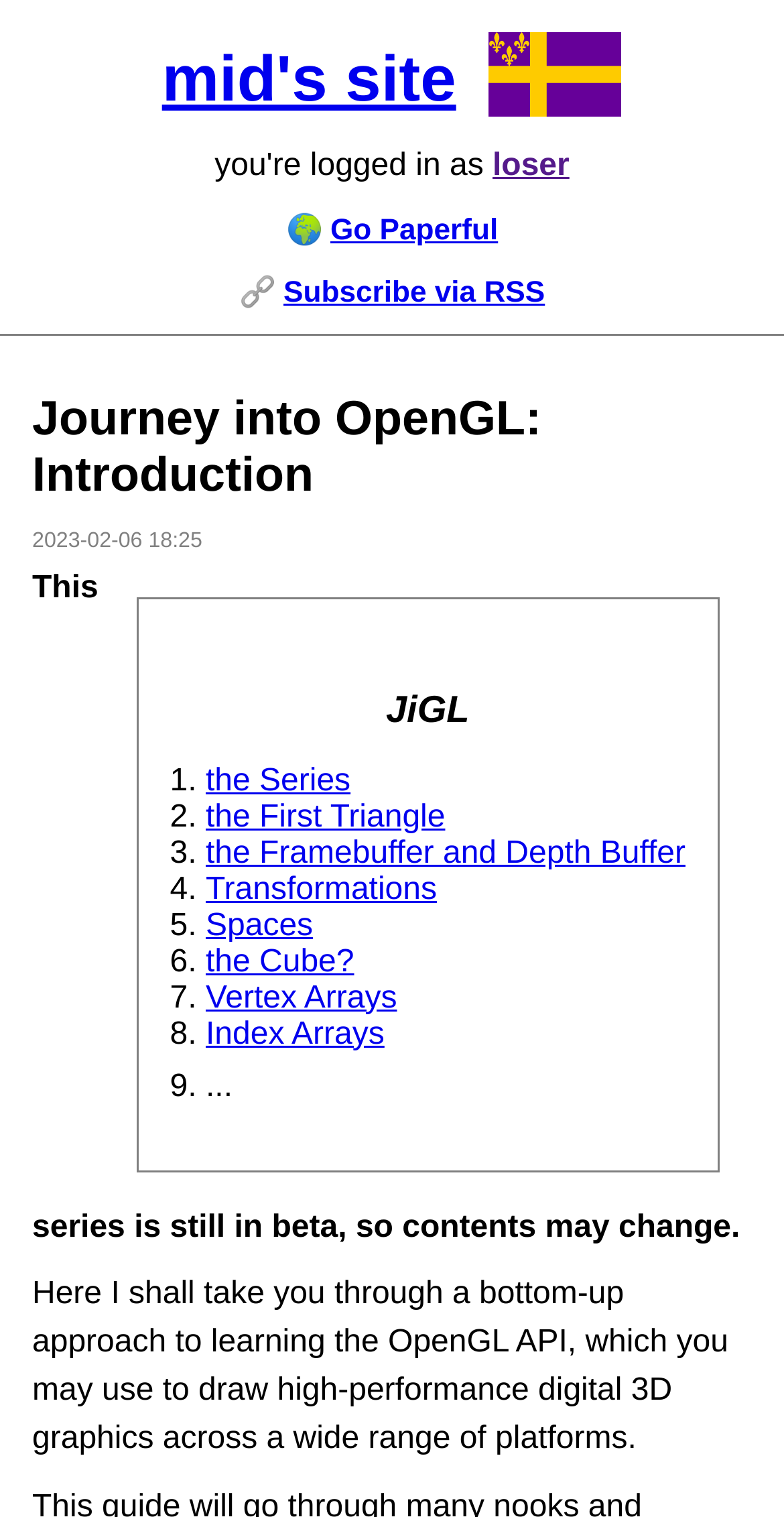Carefully observe the image and respond to the question with a detailed answer:
What is the author's approach to learning OpenGL API?

The author takes a bottom-up approach to learning the OpenGL API, which means that they start from the basics and build up to more advanced topics.